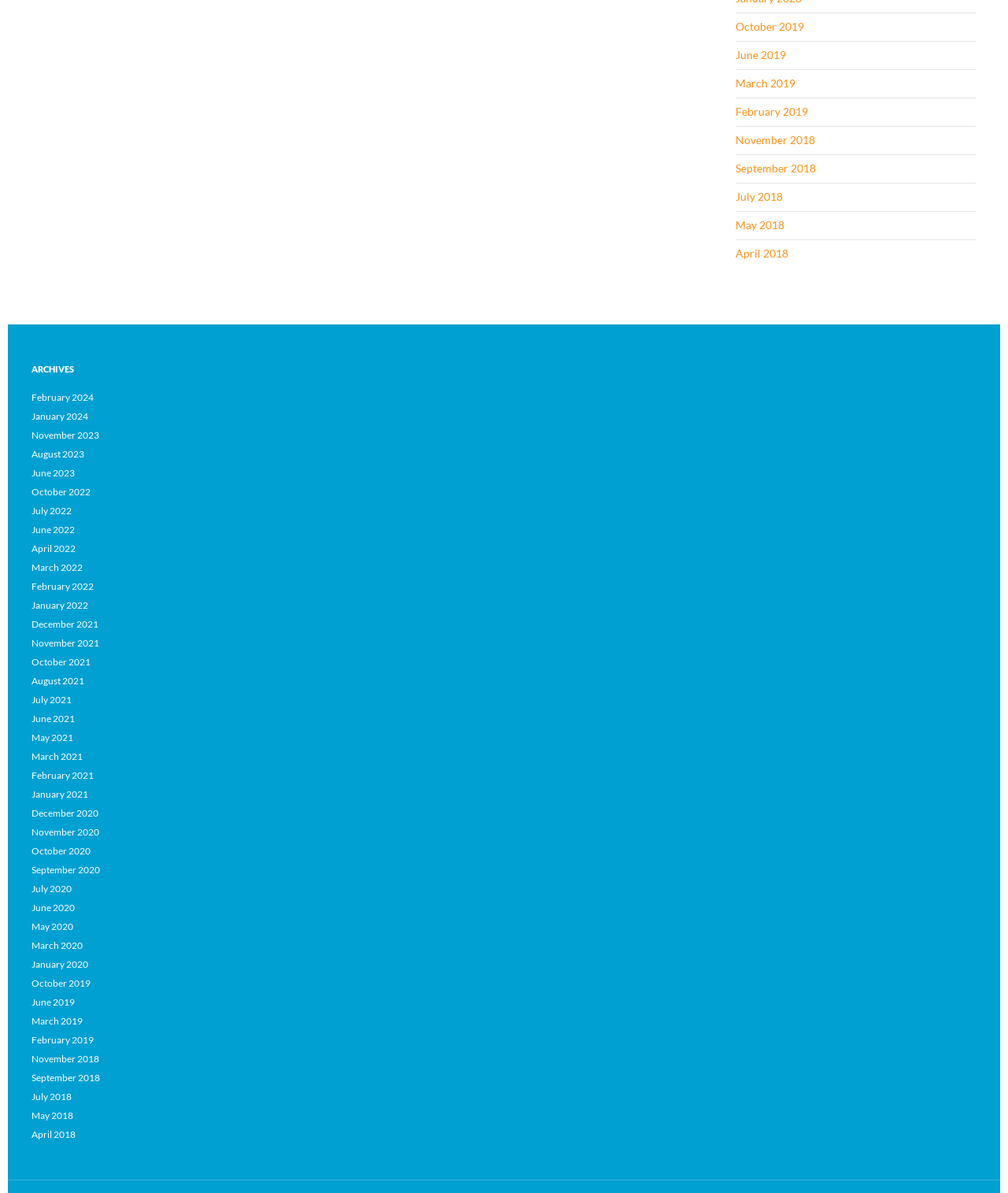Find the bounding box coordinates corresponding to the UI element with the description: "November 2021". The coordinates should be formatted as [left, top, right, bottom], with values as floats between 0 and 1.

[0.031, 0.534, 0.098, 0.544]